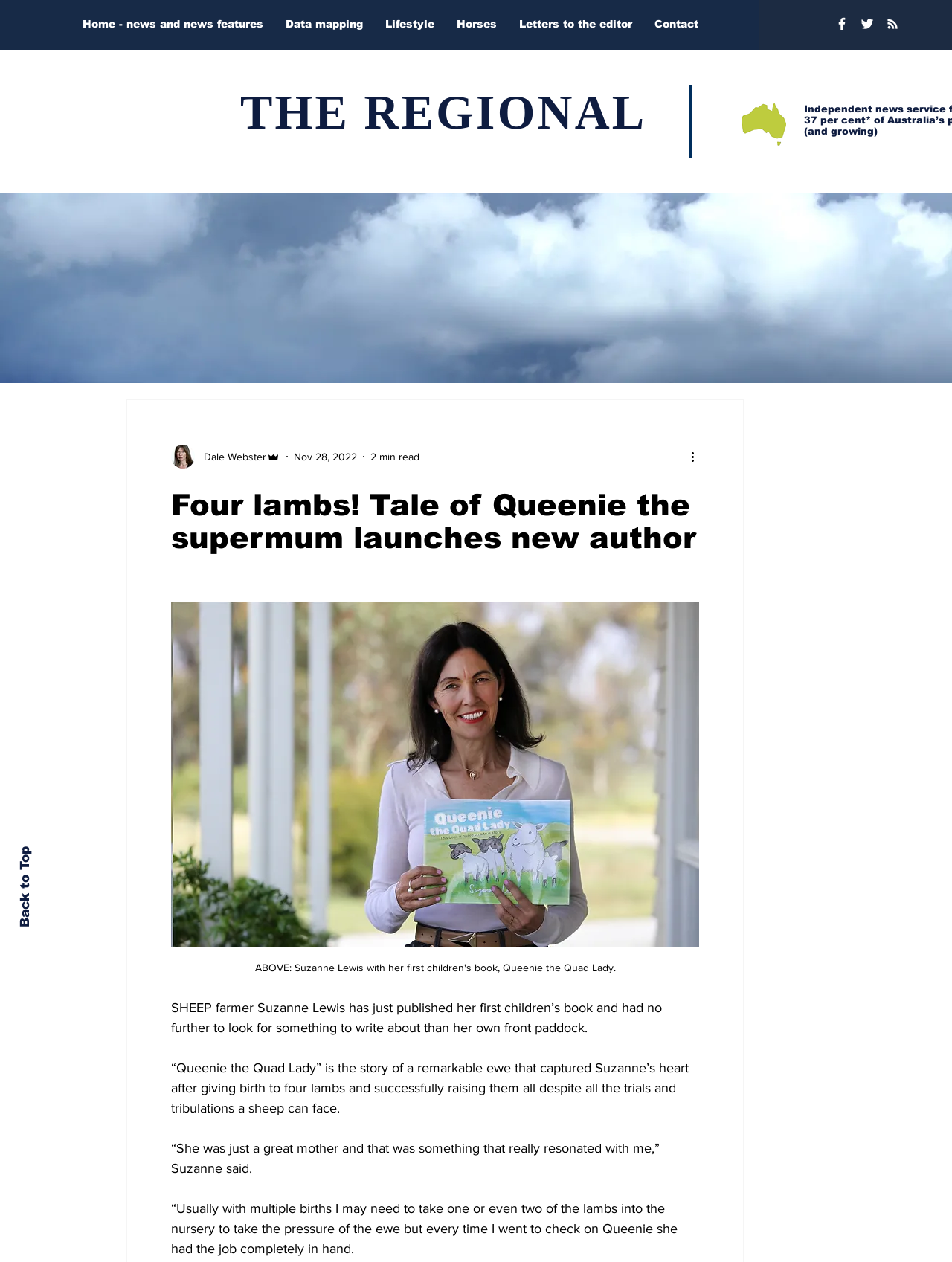What is the name of the ewe that captured Suzanne's heart?
Provide an in-depth and detailed explanation in response to the question.

The answer can be found in the text '“Queenie the Quad Lady” is the story of a remarkable ewe...' which indicates that the ewe that captured Suzanne's heart is named Queenie.